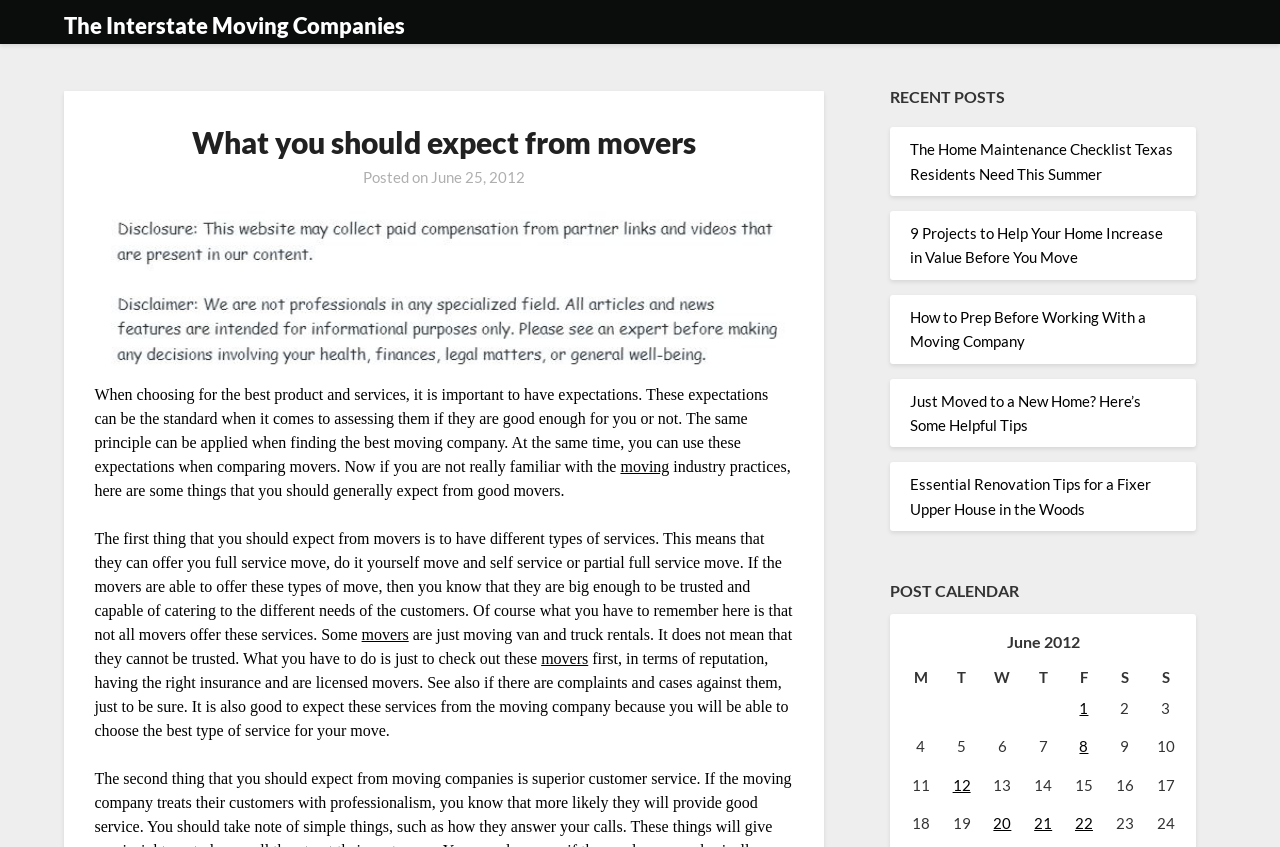Could you find the bounding box coordinates of the clickable area to complete this instruction: "Check the post calendar for June 1, 2012"?

[0.831, 0.813, 0.863, 0.859]